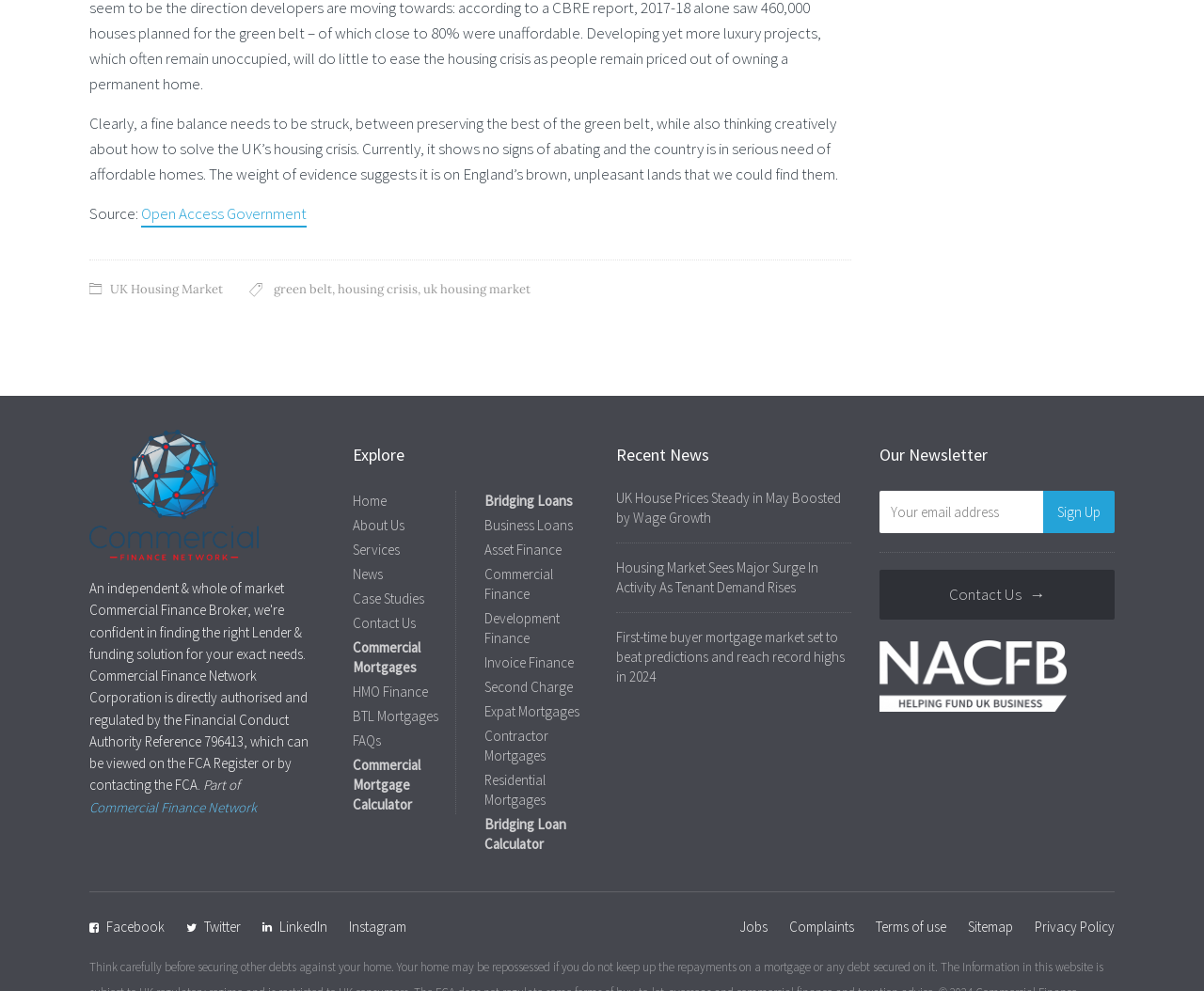Please specify the bounding box coordinates of the clickable region necessary for completing the following instruction: "Enter your email address in the newsletter subscription box". The coordinates must consist of four float numbers between 0 and 1, i.e., [left, top, right, bottom].

[0.73, 0.496, 0.92, 0.538]